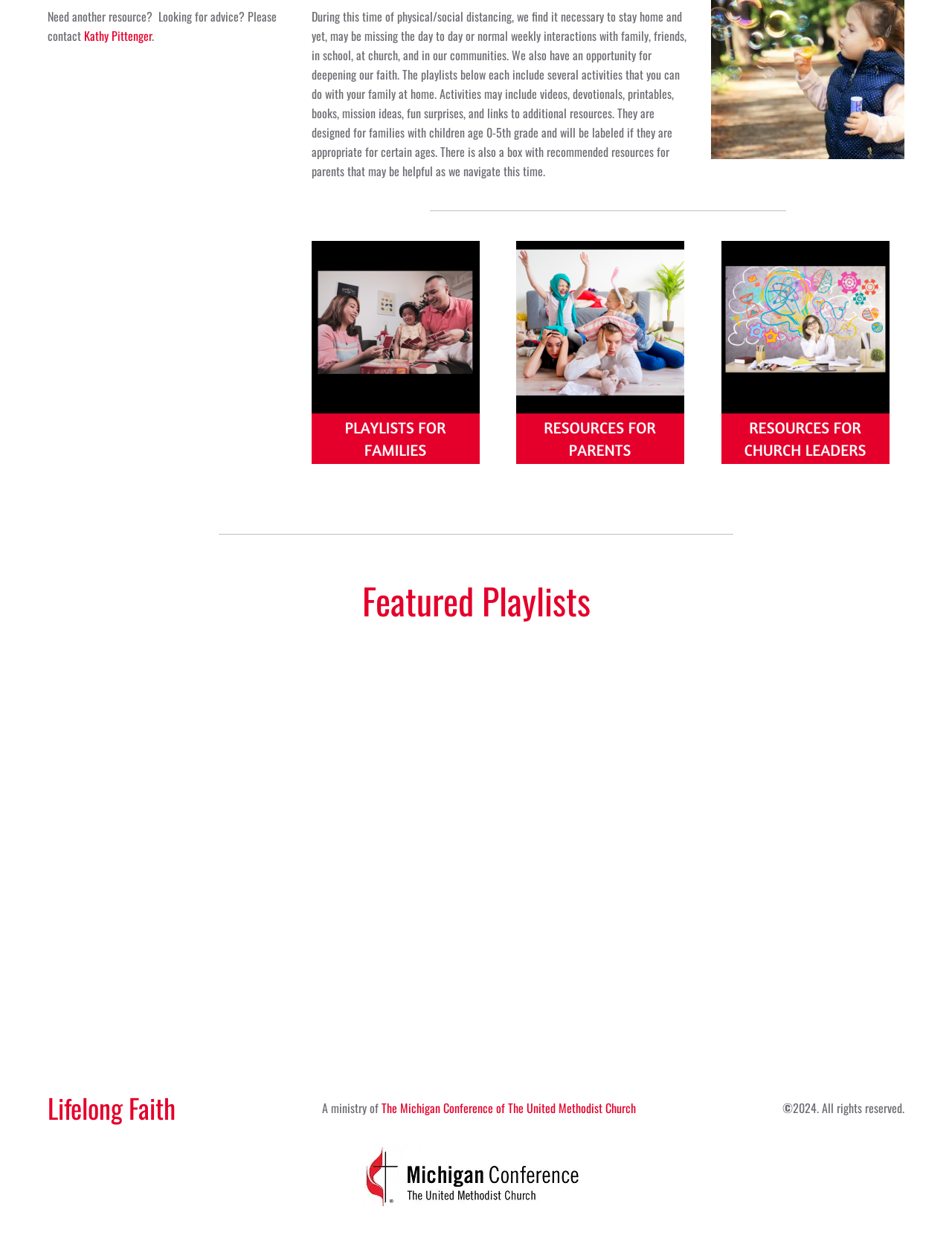Using the webpage screenshot, find the UI element described by Lifelong Faith. Provide the bounding box coordinates in the format (top-left x, top-left y, bottom-right x, bottom-right y), ensuring all values are floating point numbers between 0 and 1.

[0.05, 0.879, 0.184, 0.91]